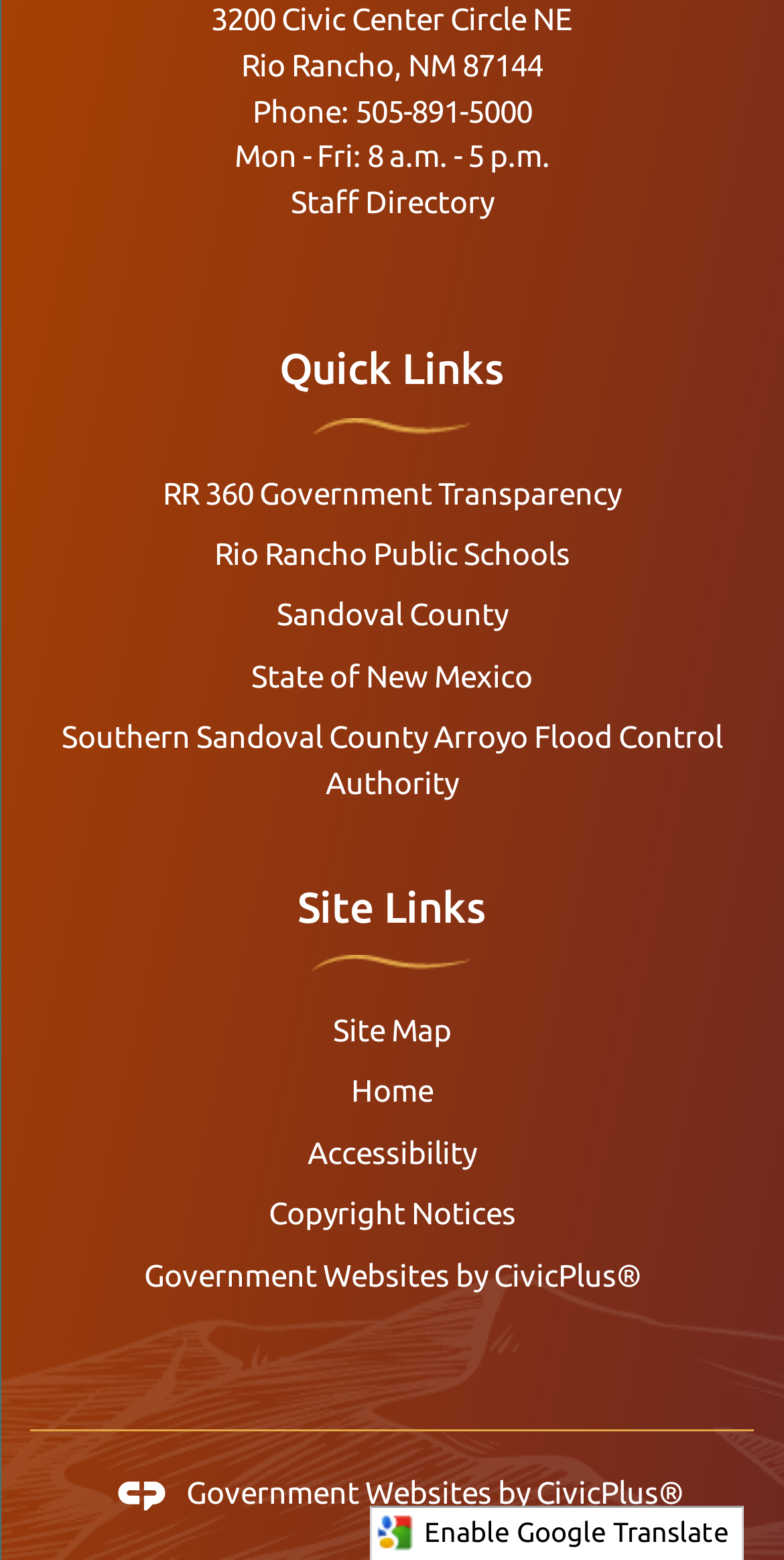What is the address of the location?
Please use the image to provide a one-word or short phrase answer.

3200 Civic Center Circle NE